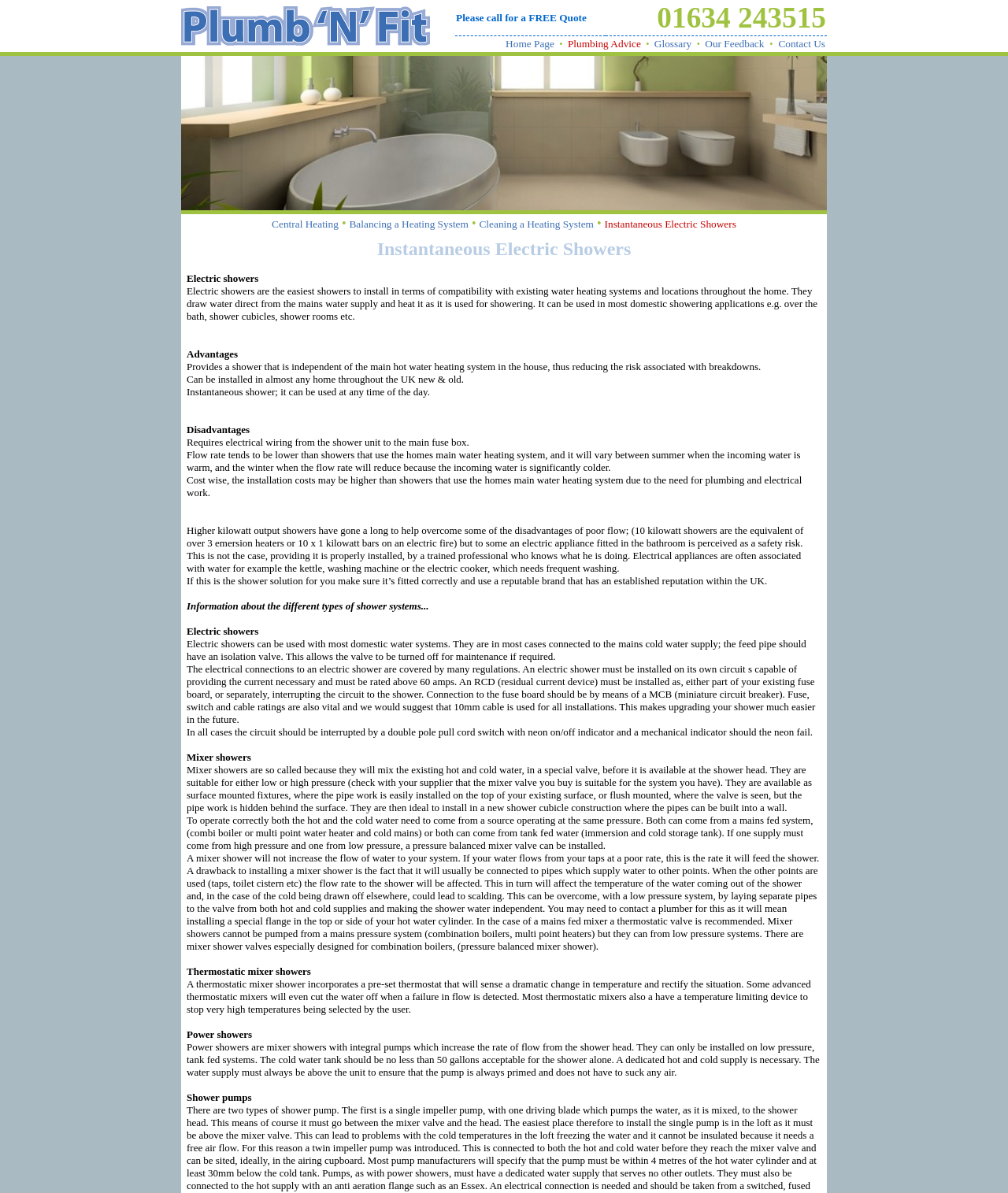What type of shower system is suitable for low or high pressure?
Refer to the image and provide a one-word or short phrase answer.

Mixer showers